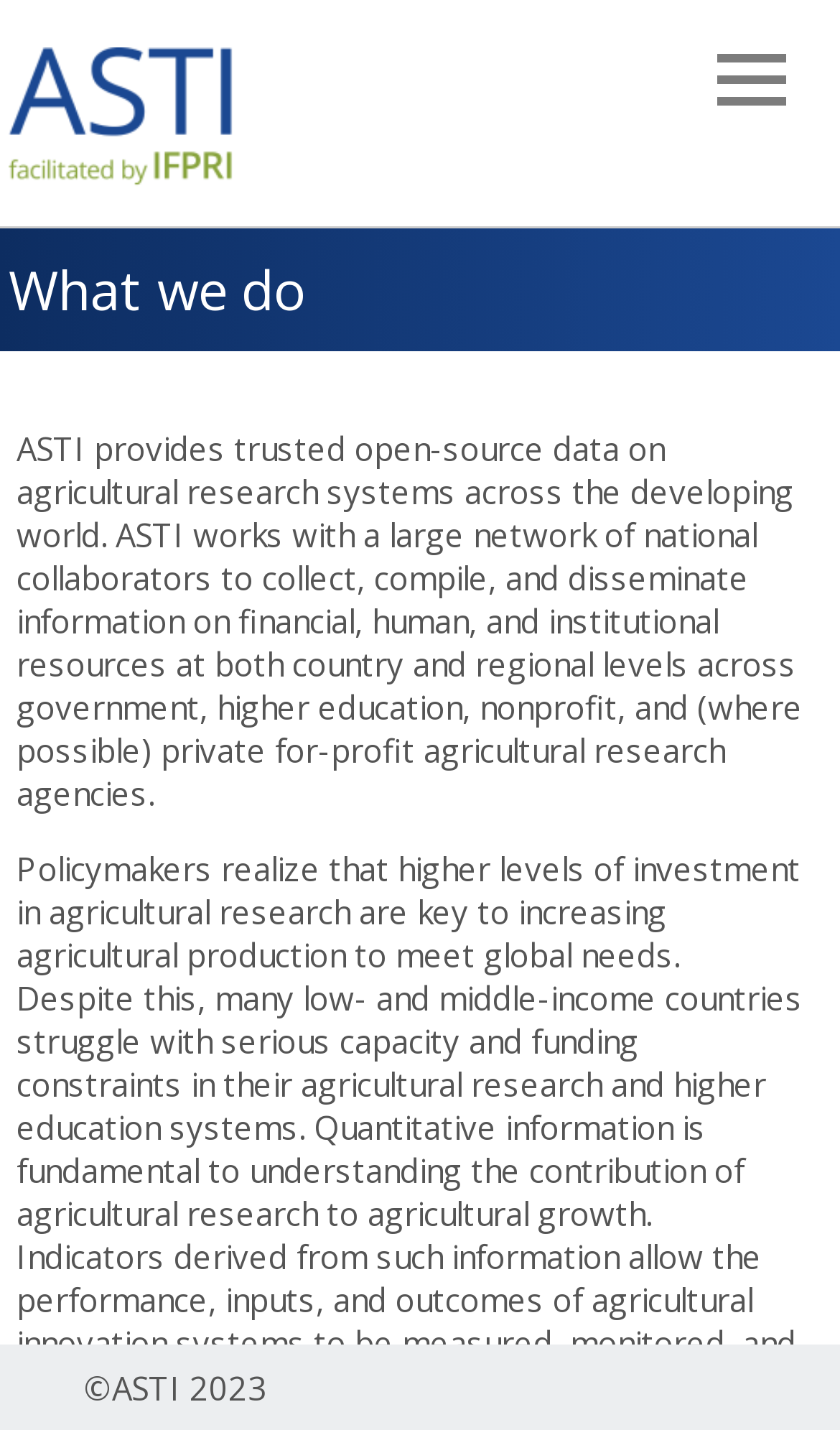What is the logo of ASTI?
Please use the image to provide a one-word or short phrase answer.

ASTI logo